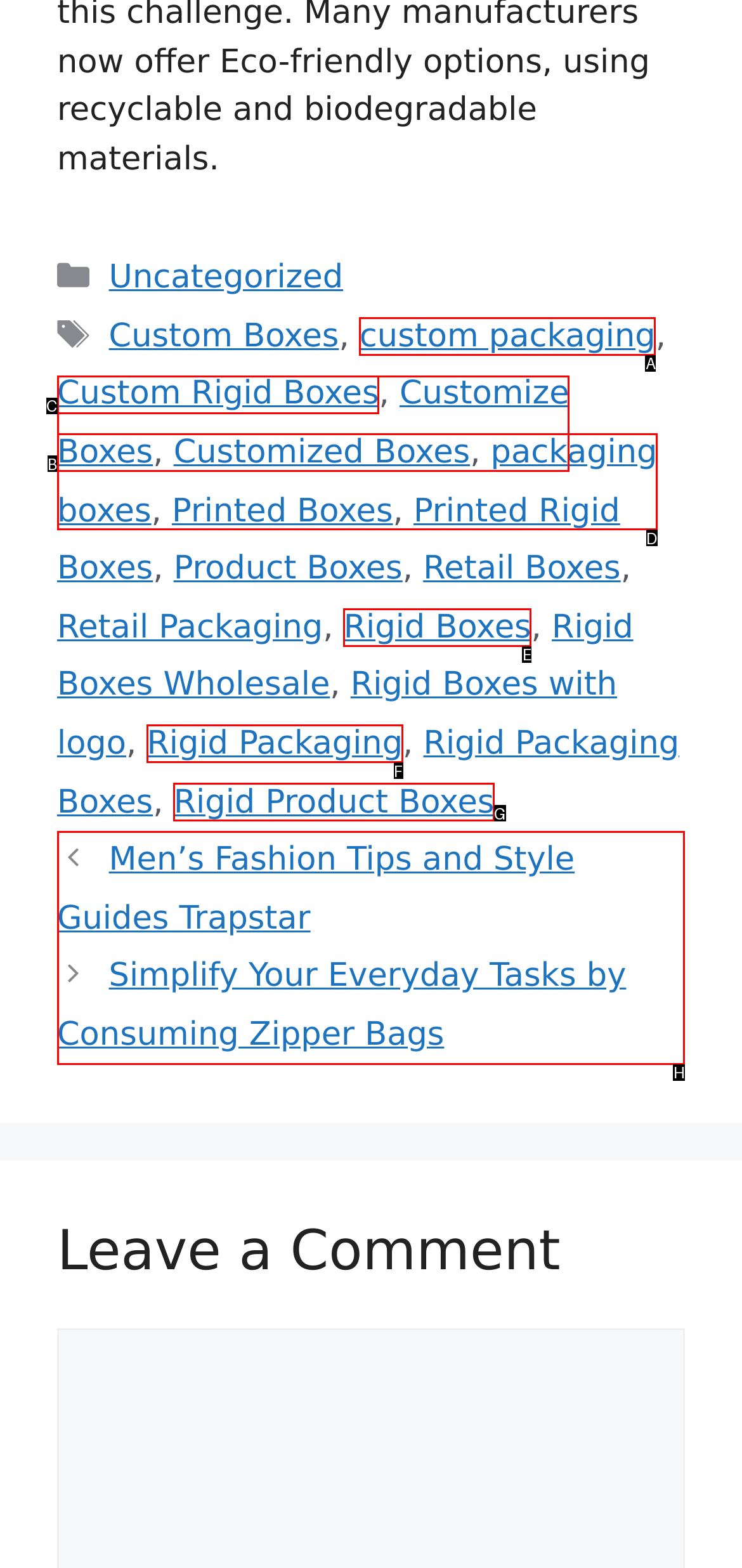Identify the letter of the option to click in order to Go to the 'Posts' section. Answer with the letter directly.

H